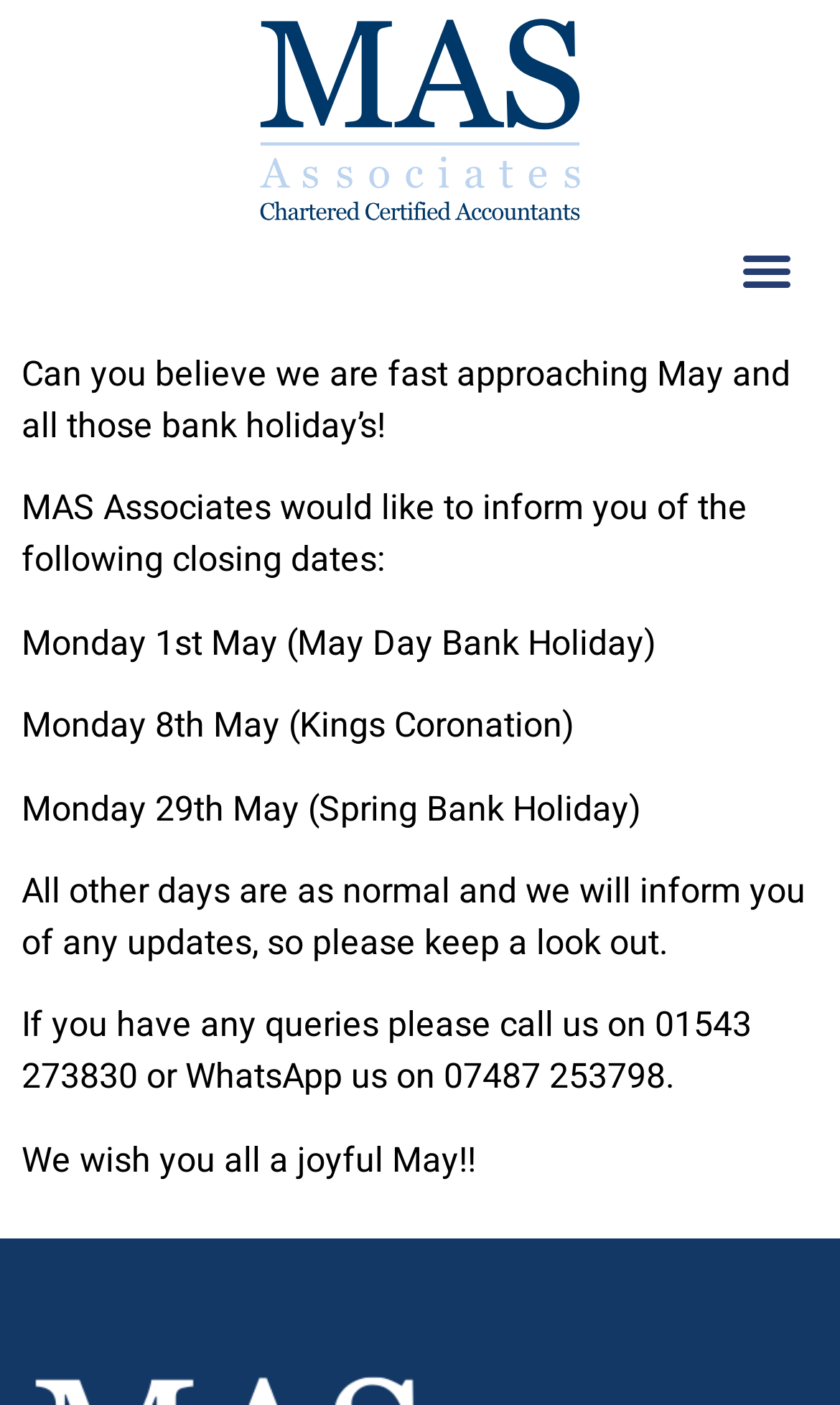Given the element description "Menu", identify the bounding box of the corresponding UI element.

[0.867, 0.166, 0.959, 0.221]